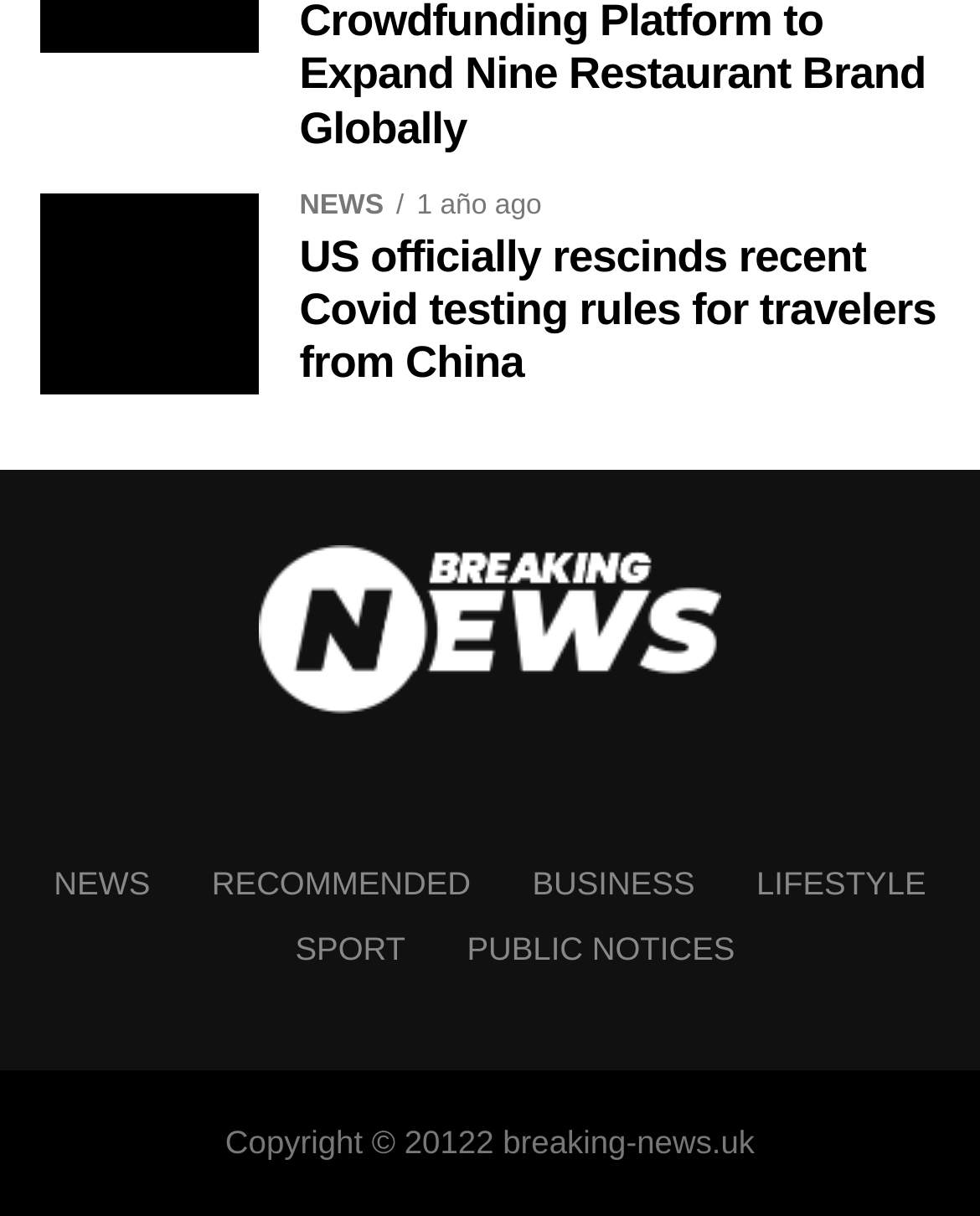What is the business process status?
Using the visual information, respond with a single word or phrase.

Under process